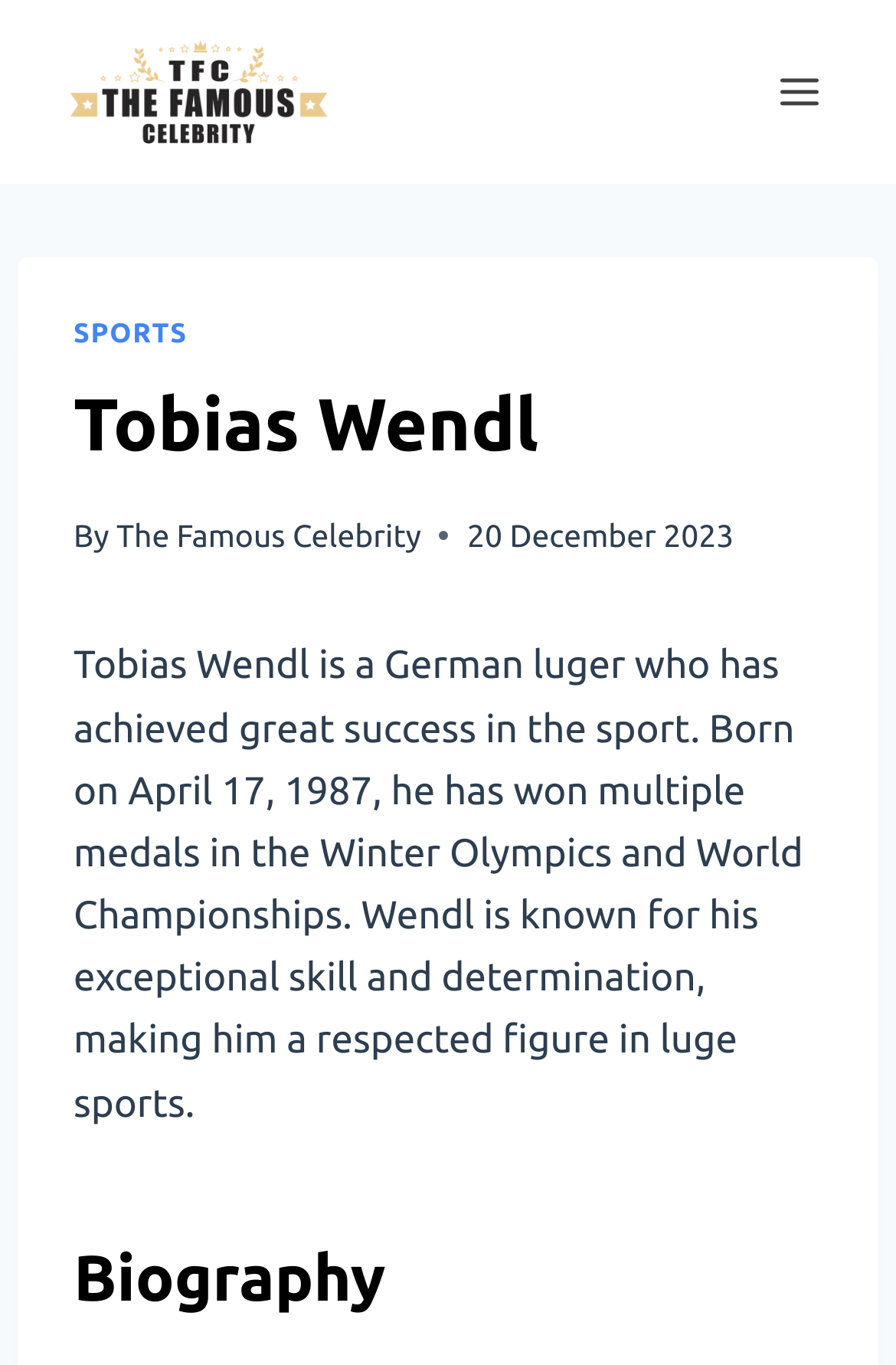Refer to the screenshot and answer the following question in detail:
What is Tobias Wendl's nationality?

The webpage mentions that Tobias Wendl is a German luger, indicating his nationality as German.